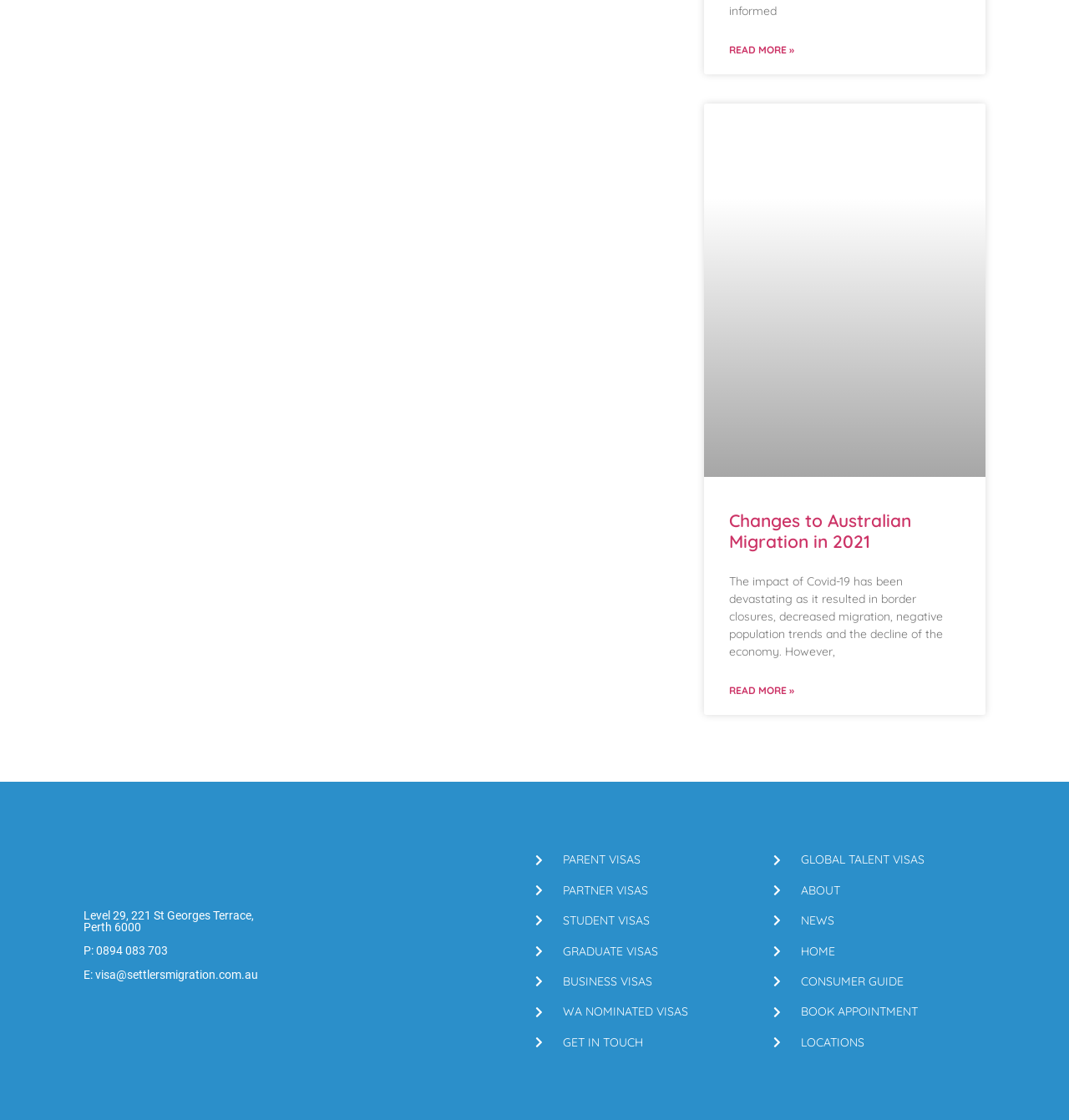Kindly determine the bounding box coordinates of the area that needs to be clicked to fulfill this instruction: "Read more about Changes to Australian Migration in 2021".

[0.682, 0.61, 0.743, 0.624]